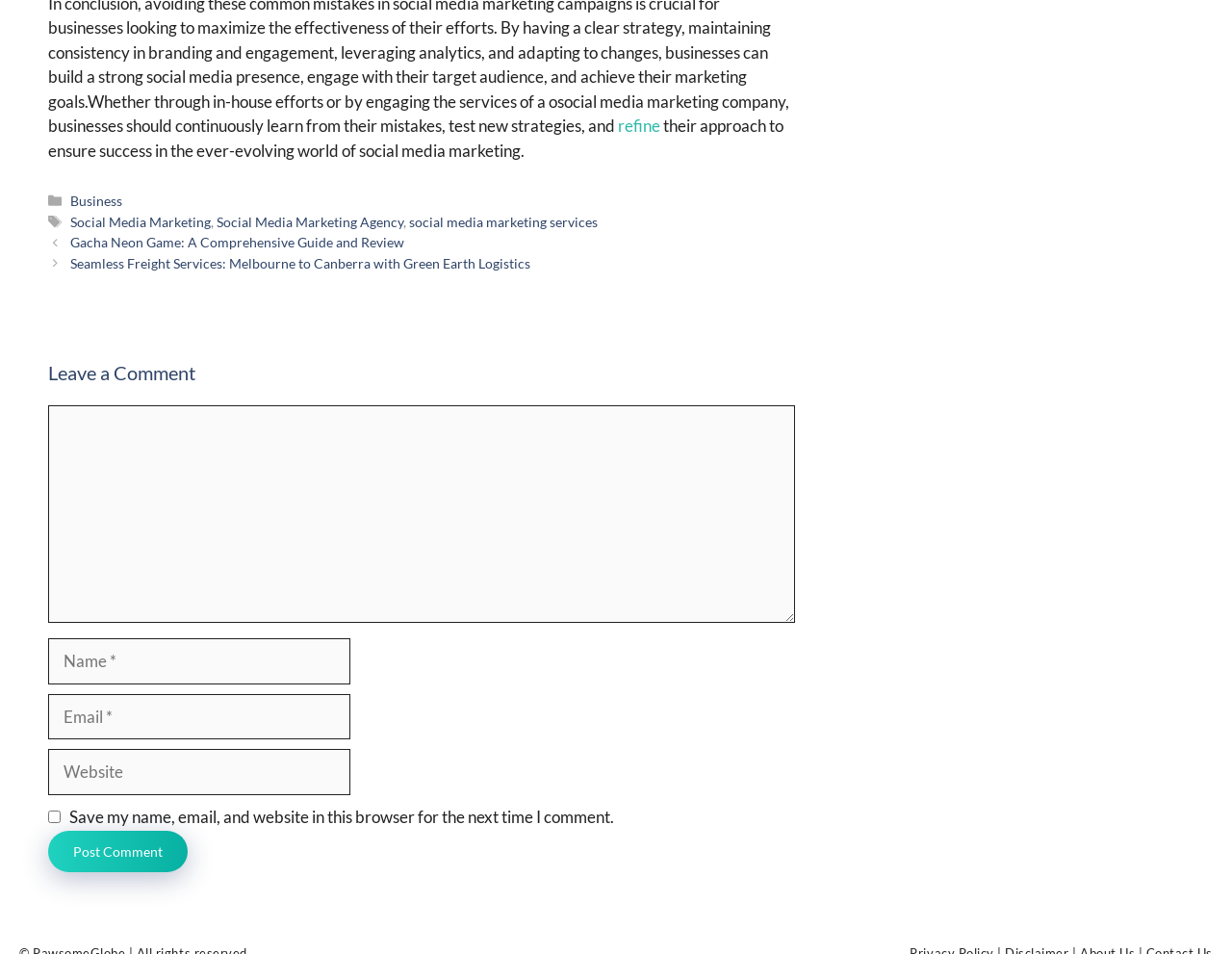Locate and provide the bounding box coordinates for the HTML element that matches this description: "parent_node: Comment name="author" placeholder="Name *"".

[0.039, 0.669, 0.284, 0.717]